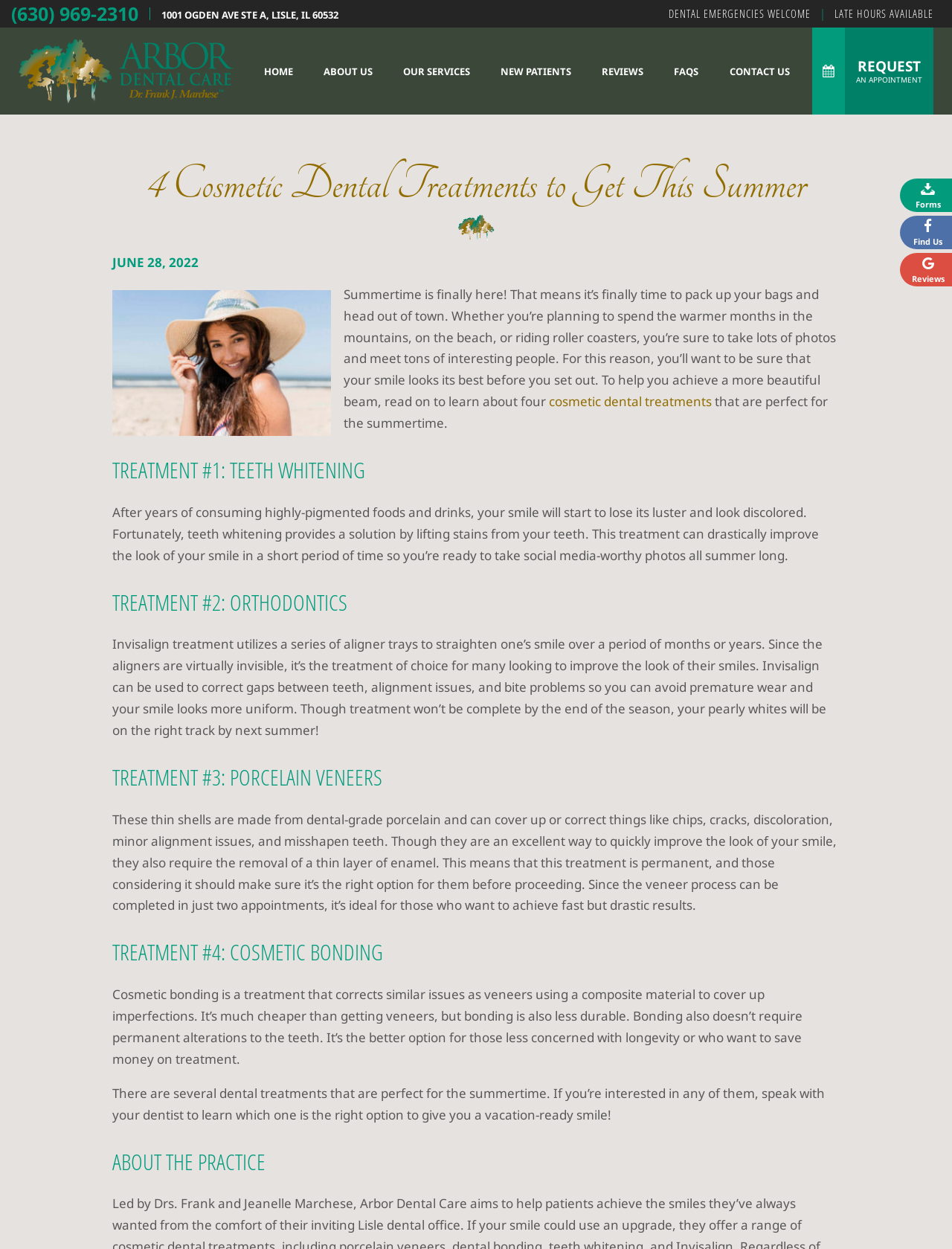Please mark the clickable region by giving the bounding box coordinates needed to complete this instruction: "Click on '10 Best Live TV Services That Offer Free Trial'".

None